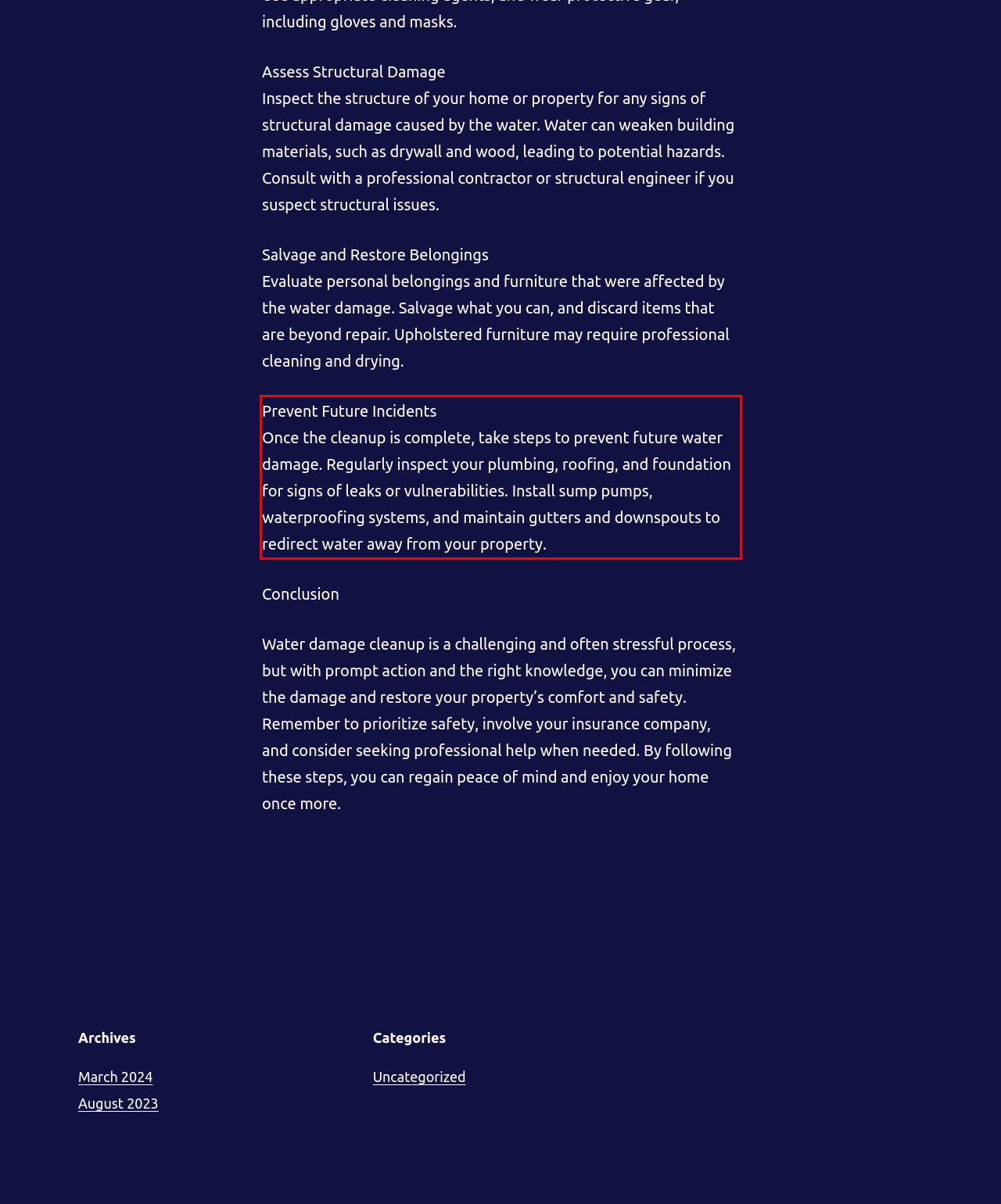Using the provided webpage screenshot, identify and read the text within the red rectangle bounding box.

Prevent Future Incidents Once the cleanup is complete, take steps to prevent future water damage. Regularly inspect your plumbing, roofing, and foundation for signs of leaks or vulnerabilities. Install sump pumps, waterproofing systems, and maintain gutters and downspouts to redirect water away from your property.